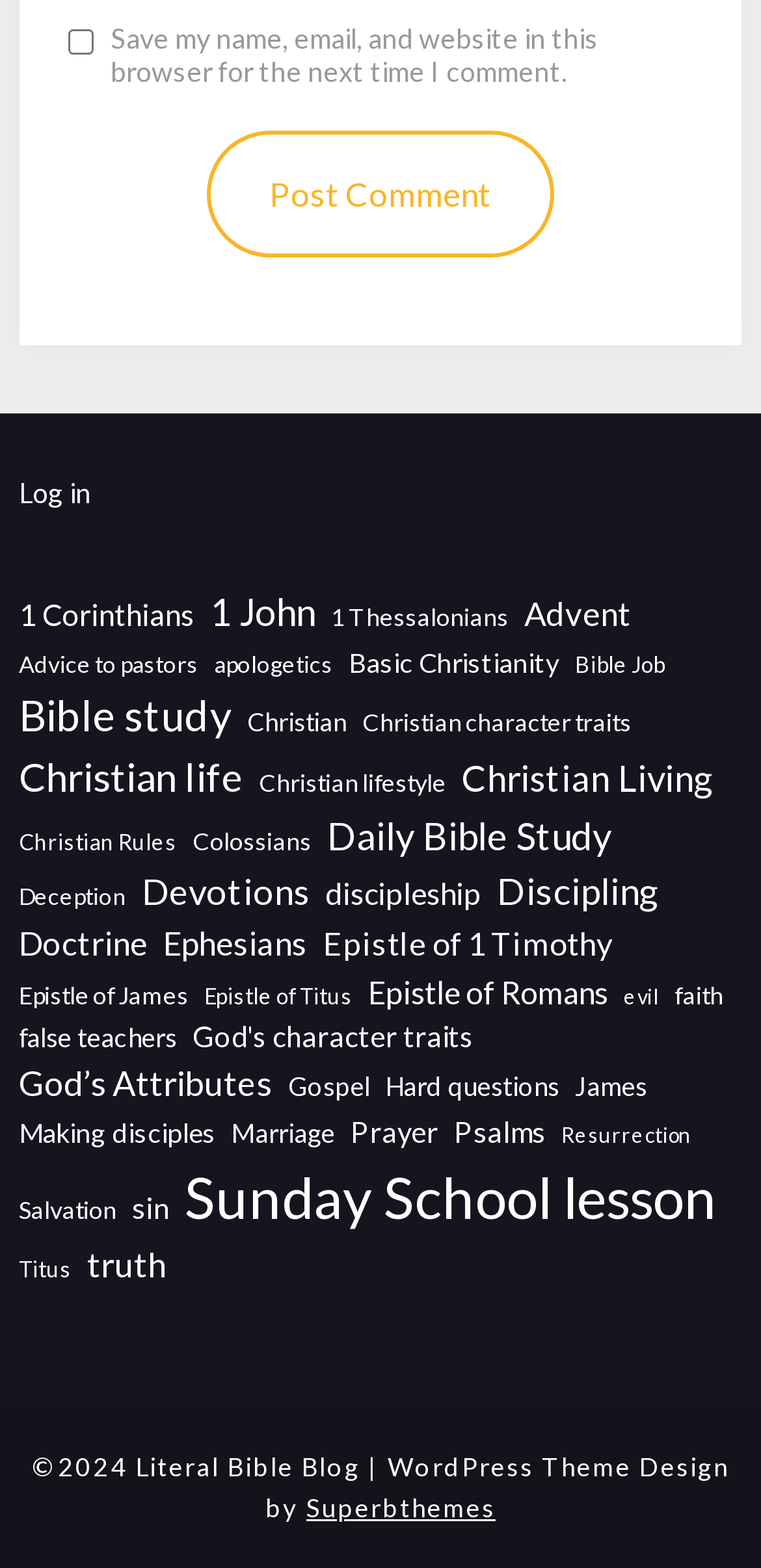Identify the bounding box coordinates necessary to click and complete the given instruction: "Read 1 Corinthians".

[0.025, 0.378, 0.256, 0.407]